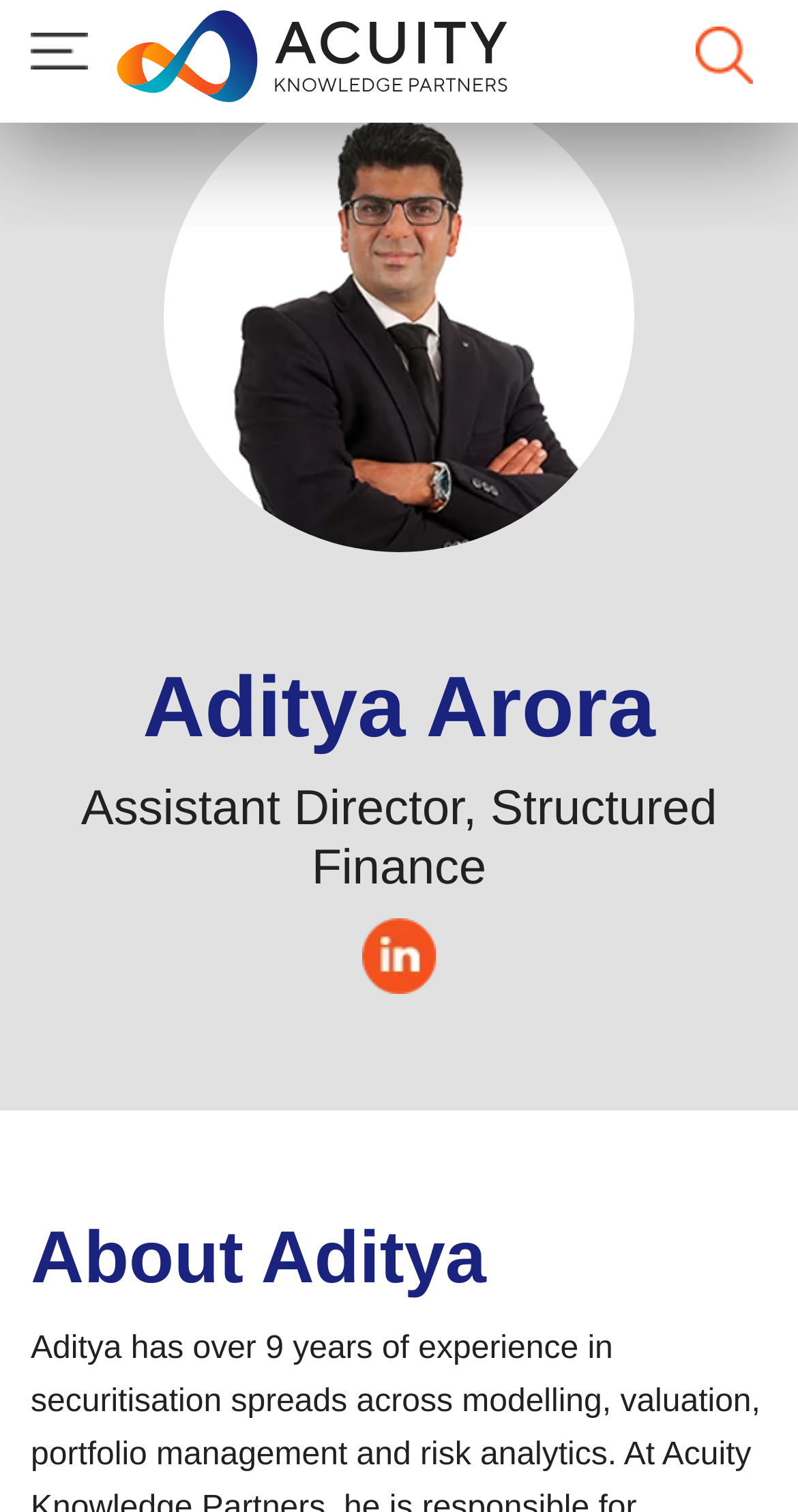Using the provided element description: "InfiniteDiscs.com/StampWars", determine the bounding box coordinates of the corresponding UI element in the screenshot.

None